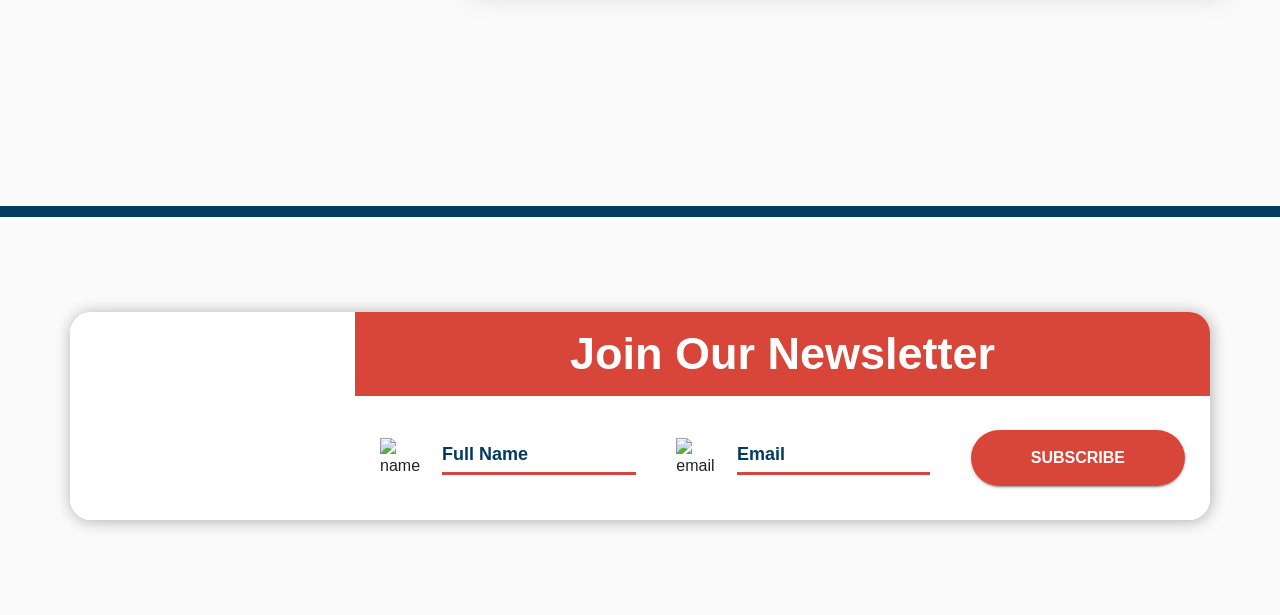Determine the bounding box coordinates for the HTML element mentioned in the following description: "Subscribe". The coordinates should be a list of four floats ranging from 0 to 1, represented as [left, top, right, bottom].

[0.758, 0.699, 0.926, 0.79]